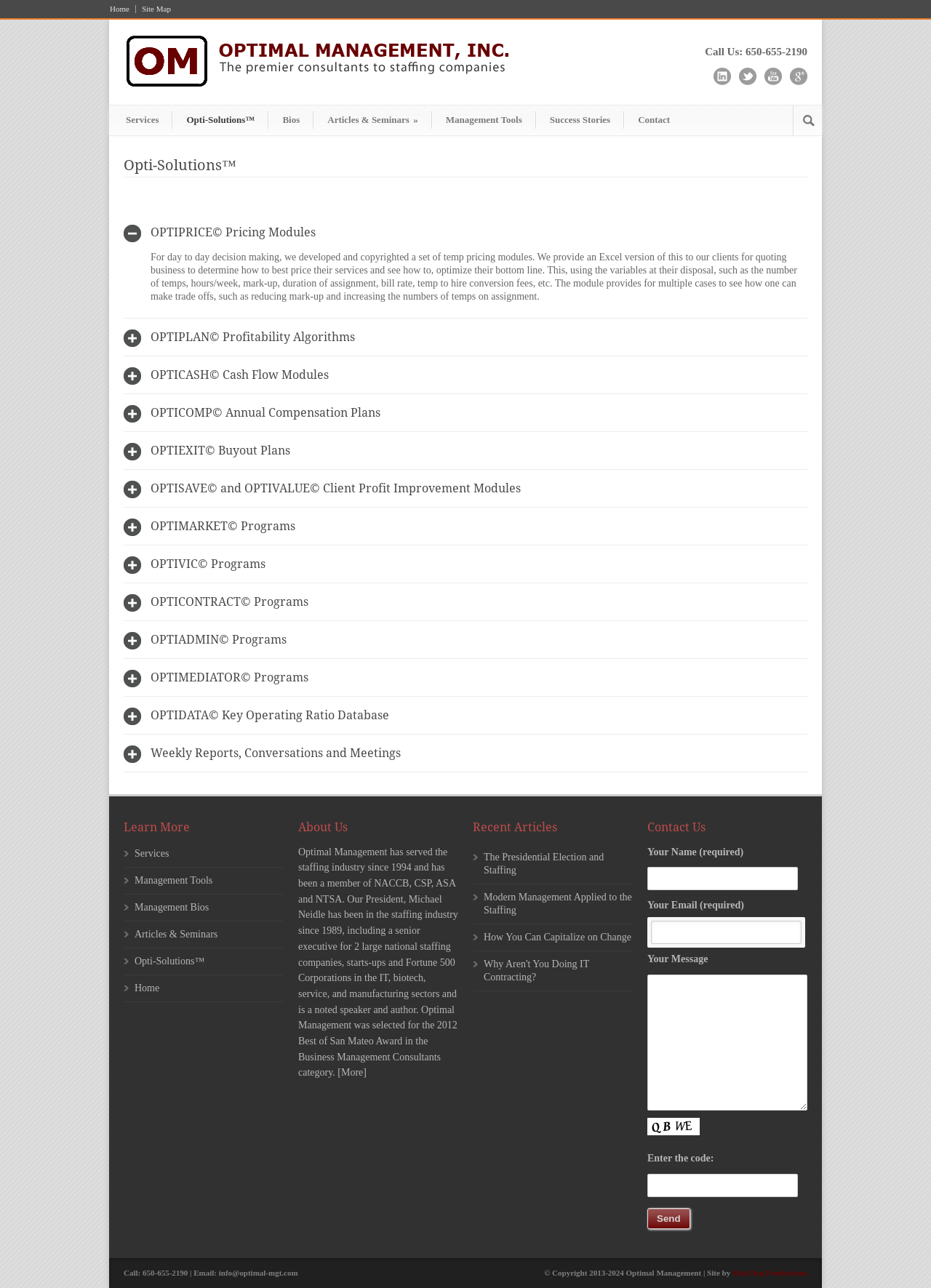Find the bounding box coordinates for the UI element that matches this description: "Site Map".

[0.146, 0.004, 0.184, 0.01]